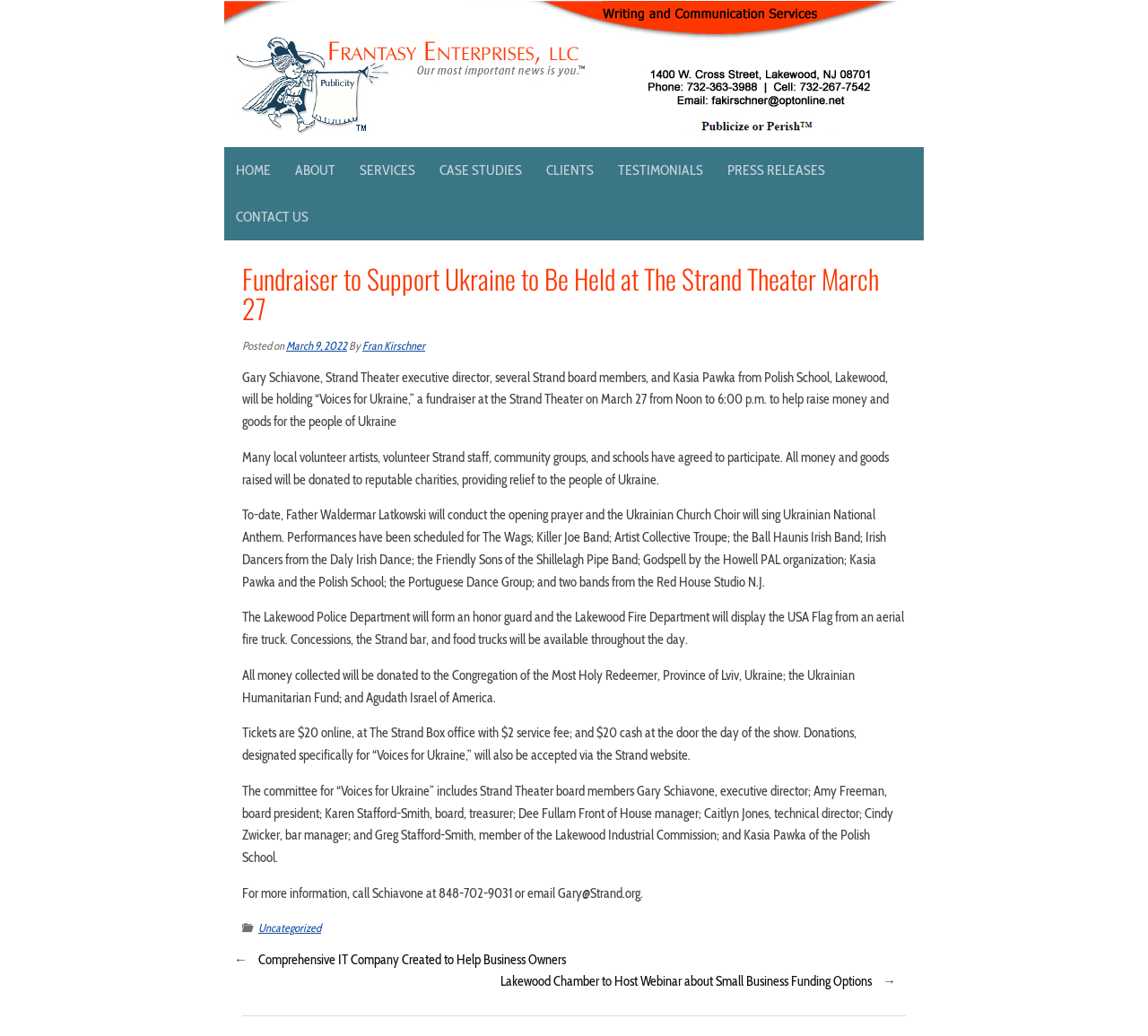Show me the bounding box coordinates of the clickable region to achieve the task as per the instruction: "Click the link to read the press release on March 9, 2022".

[0.249, 0.327, 0.302, 0.34]